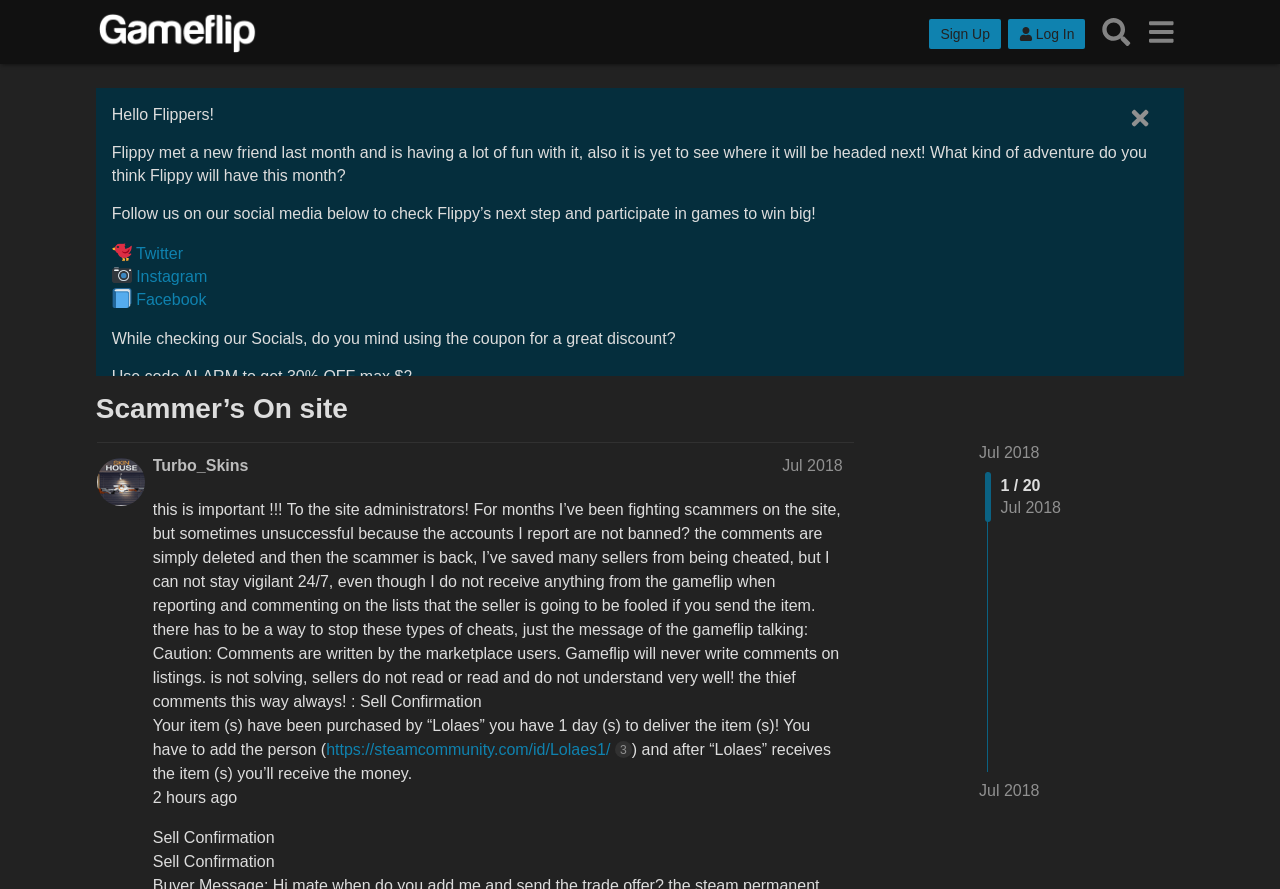Determine the bounding box coordinates of the region that needs to be clicked to achieve the task: "Read the post from Turbo_Skins".

[0.119, 0.512, 0.667, 0.542]